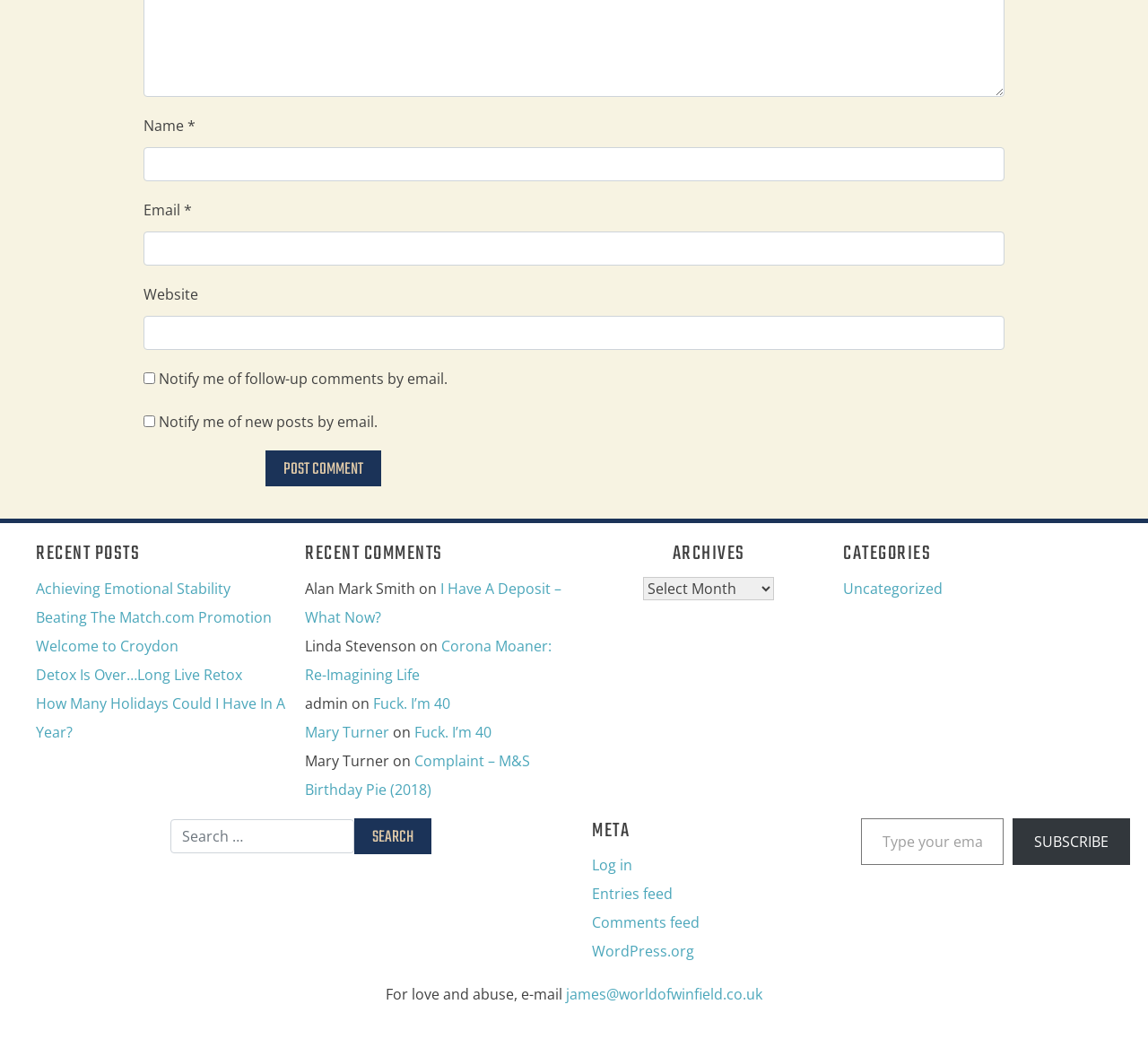Give a one-word or short phrase answer to the question: 
What is the purpose of the 'SUBSCRIBE' button?

Subscribe to email updates